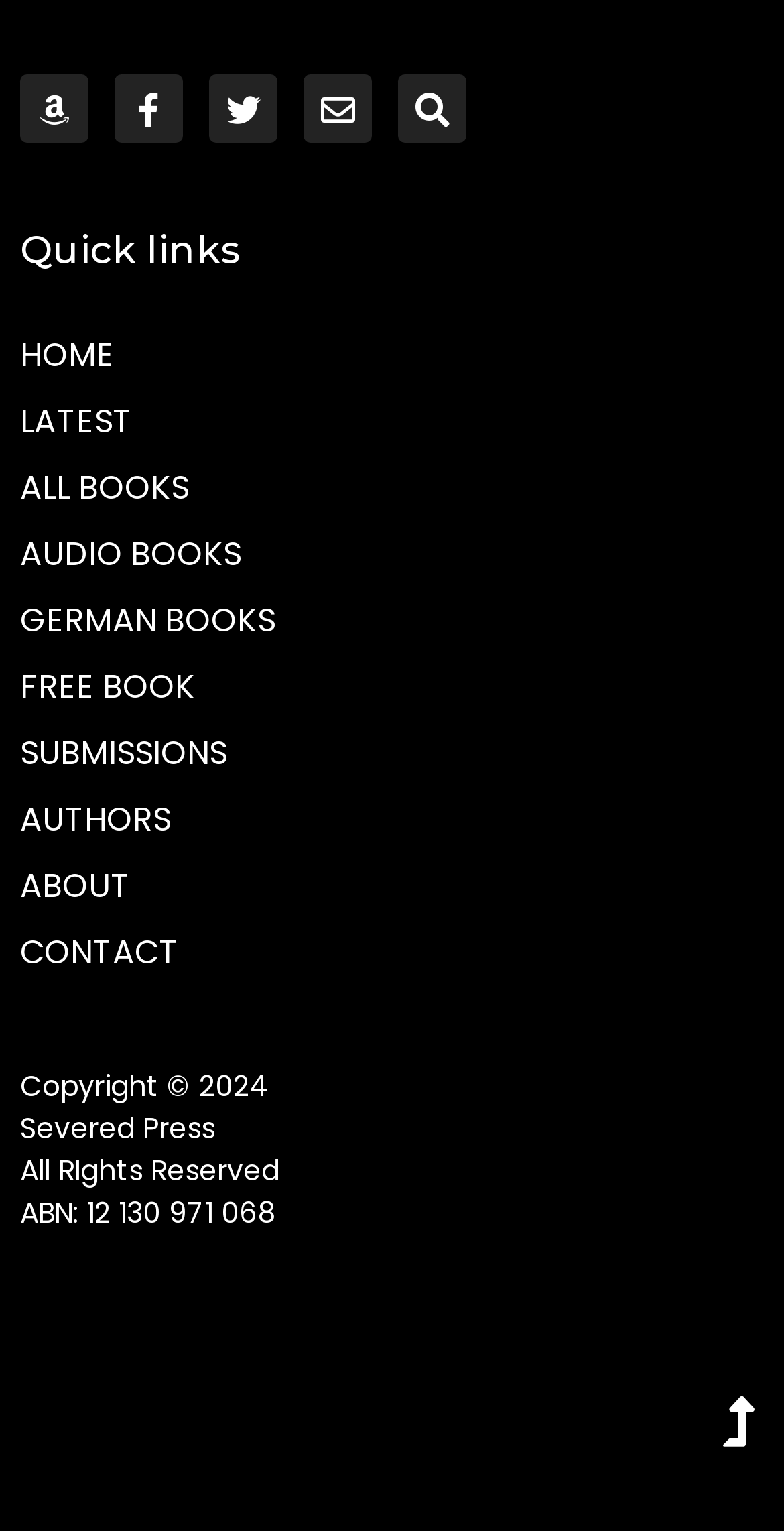Find the bounding box of the element with the following description: "Facebook-f". The coordinates must be four float numbers between 0 and 1, formatted as [left, top, right, bottom].

[0.146, 0.049, 0.233, 0.093]